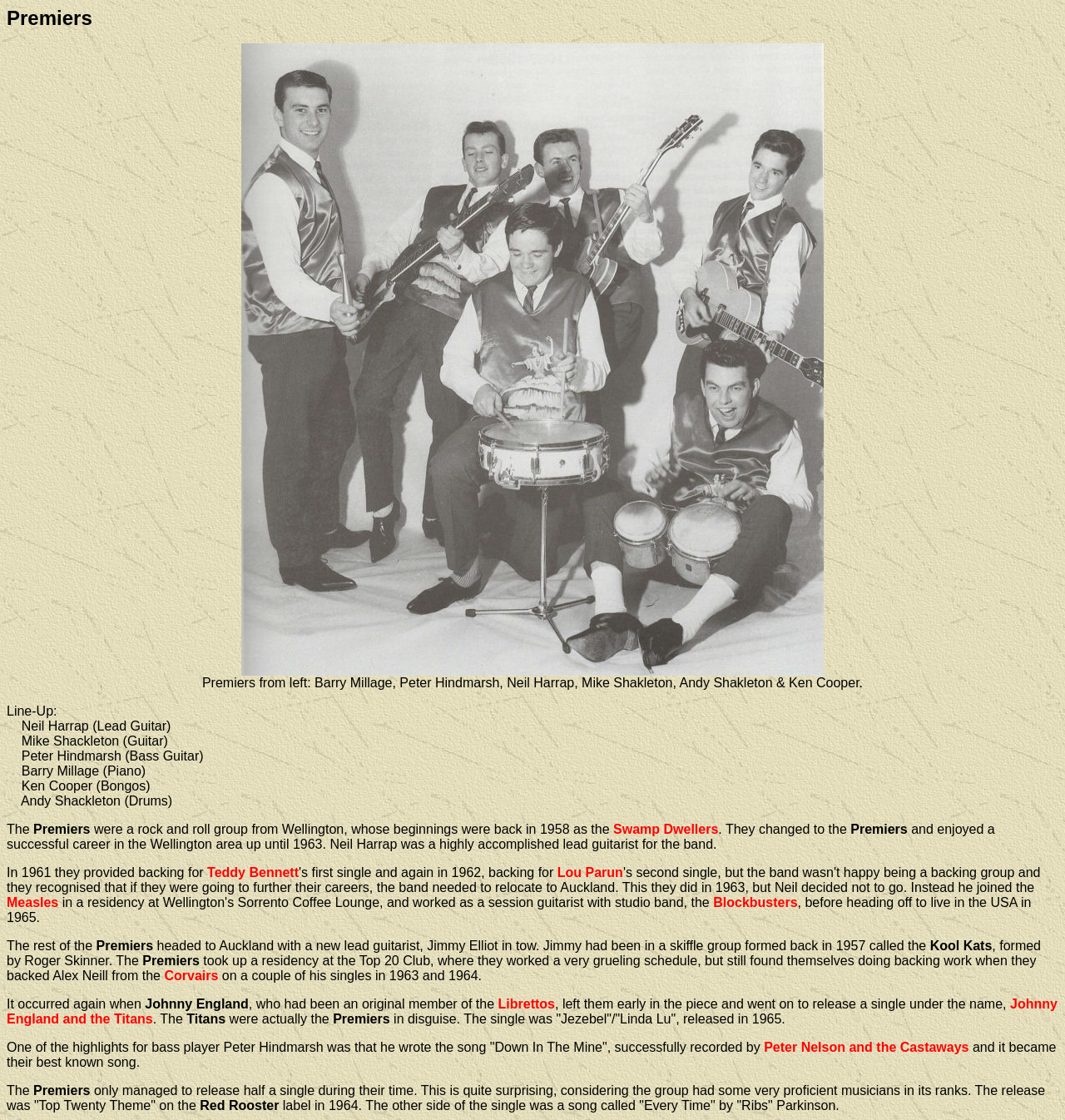Find the bounding box coordinates for the area you need to click to carry out the instruction: "Click on the link 'Johnny England and the Titans'". The coordinates should be four float numbers between 0 and 1, indicated as [left, top, right, bottom].

[0.006, 0.89, 0.993, 0.916]